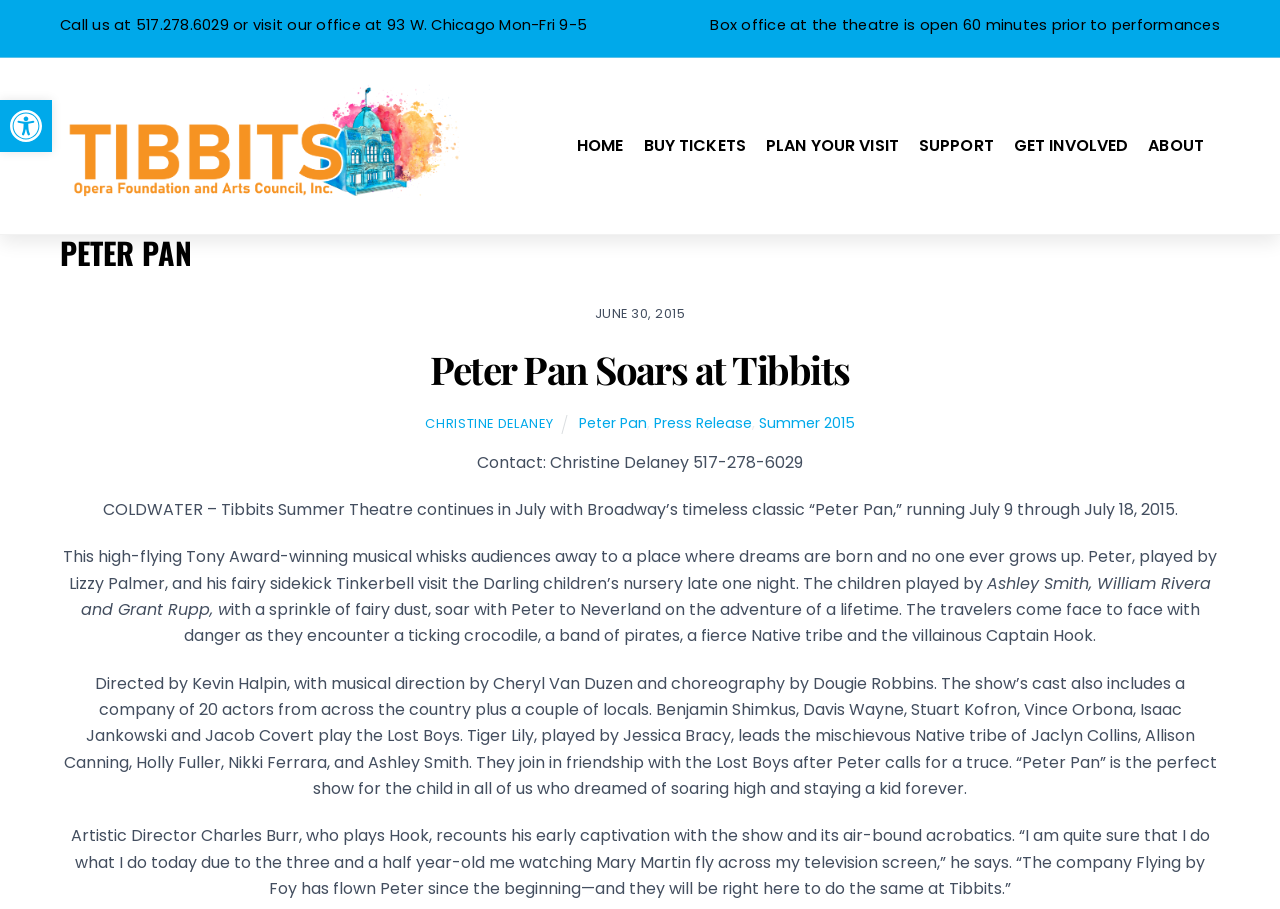Please determine the bounding box coordinates, formatted as (top-left x, top-left y, bottom-right x, bottom-right y), with all values as floating point numbers between 0 and 1. Identify the bounding box of the region described as: Press Release

[0.511, 0.455, 0.587, 0.477]